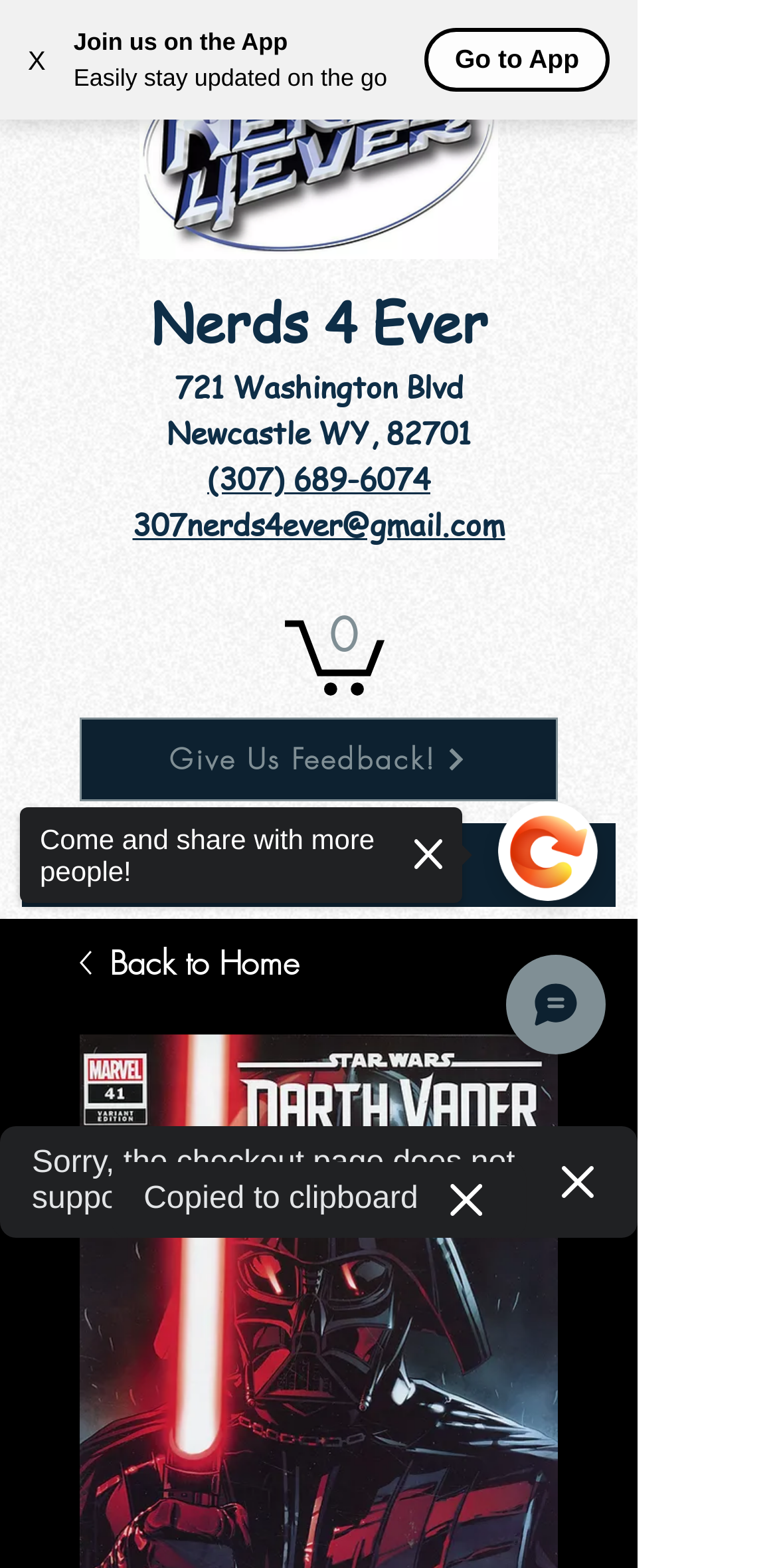Provide your answer in one word or a succinct phrase for the question: 
What is the purpose of the button with the 'X' icon?

Close